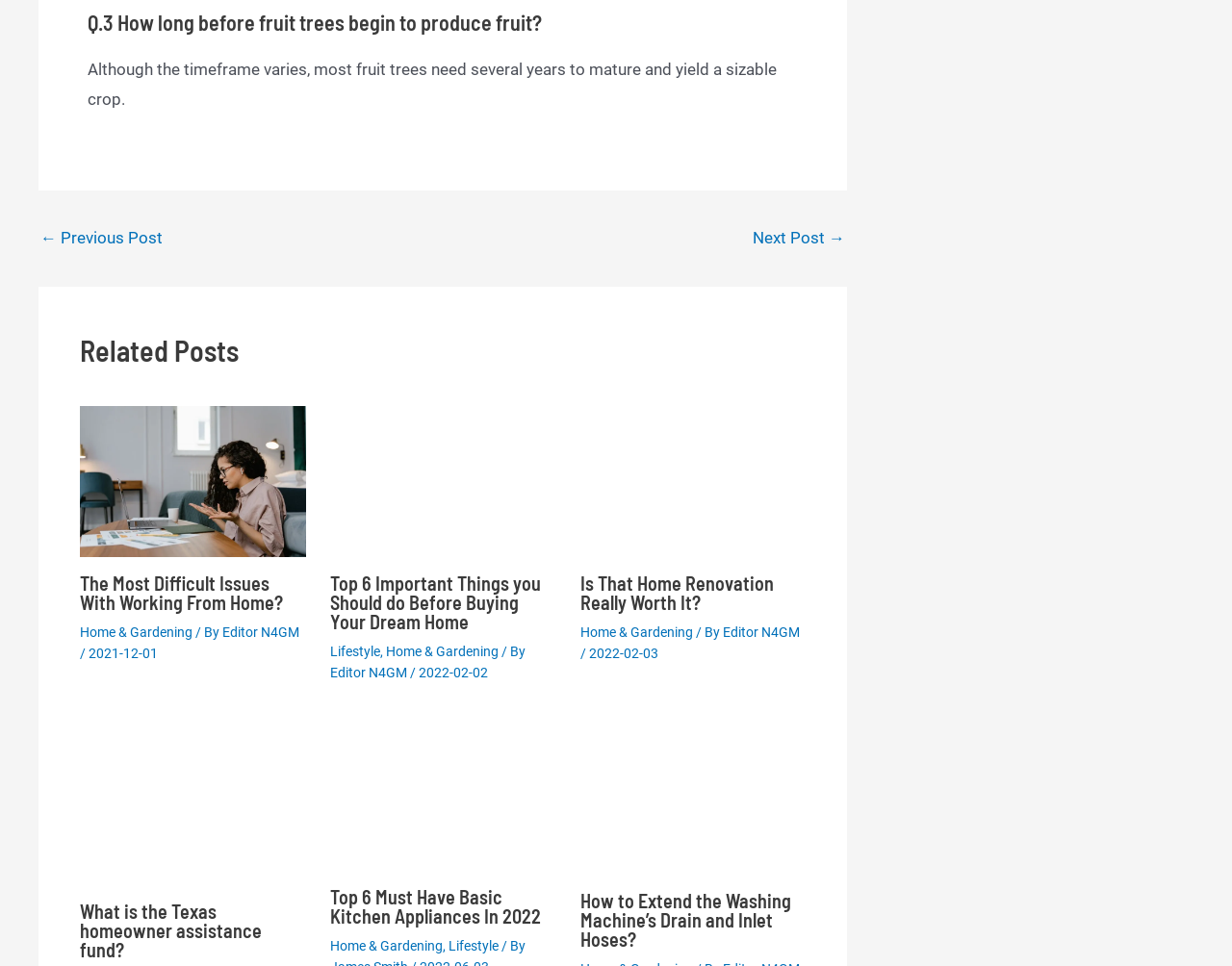Provide the bounding box coordinates of the section that needs to be clicked to accomplish the following instruction: "View Mediation Agreement."

None